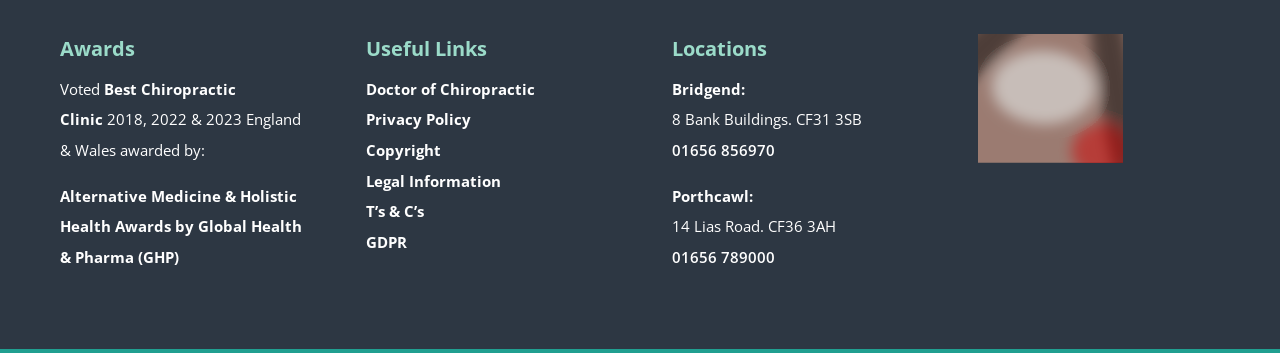Answer in one word or a short phrase: 
What is the award won by the chiropractic clinic?

Best Chiropractic Clinic